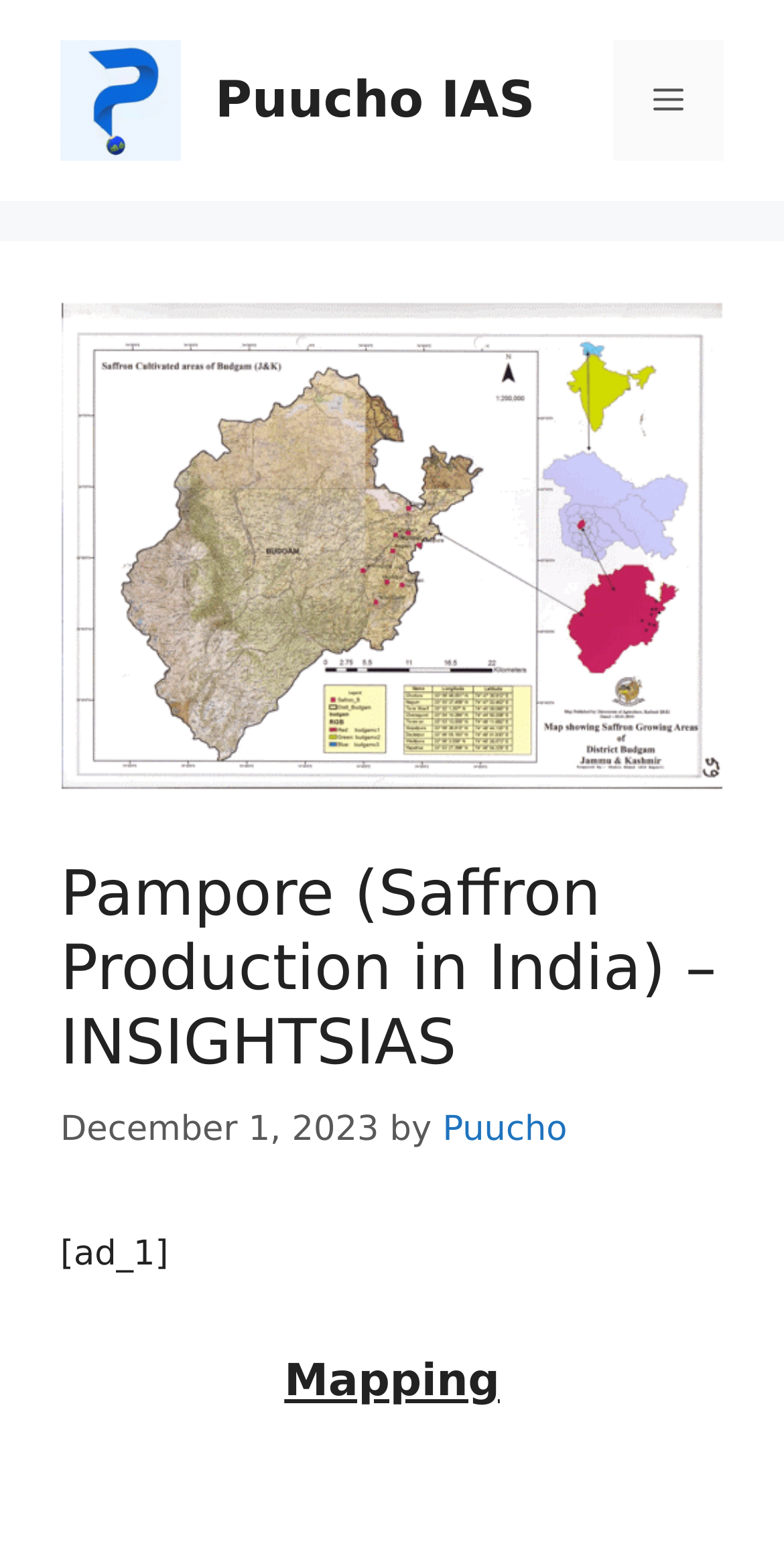How many links are there in the header section? Observe the screenshot and provide a one-word or short phrase answer.

2